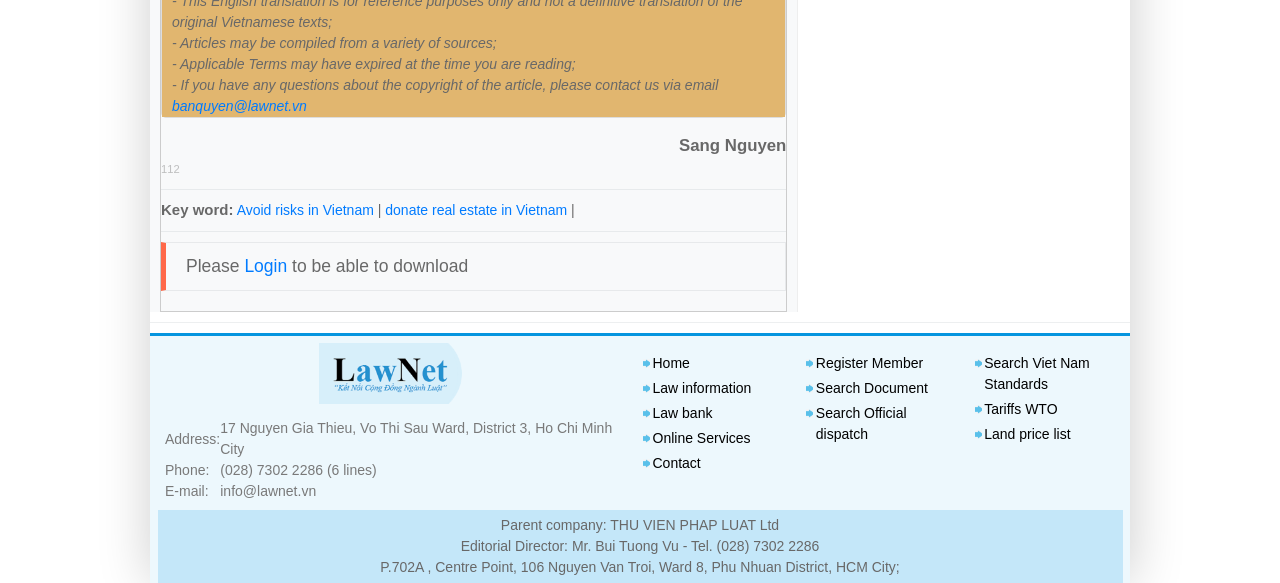Identify the bounding box coordinates of the region I need to click to complete this instruction: "Click on 'CONTACT'".

None